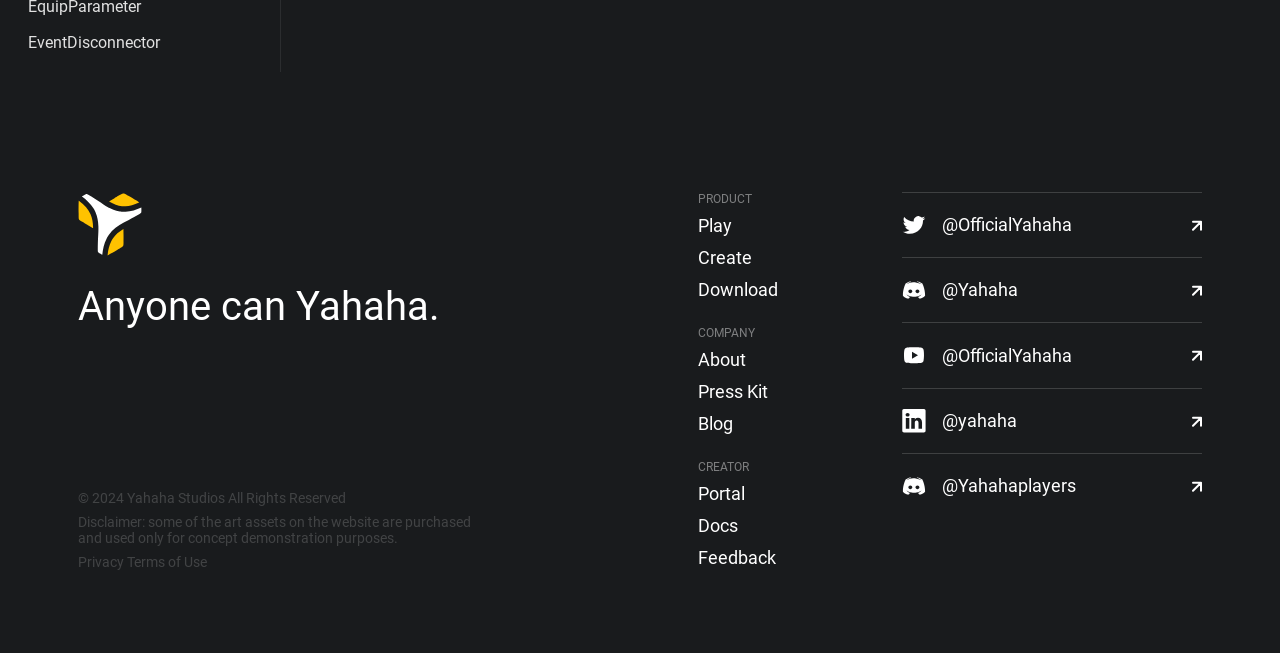Answer the following query with a single word or phrase:
What is the name of the product?

Not specified